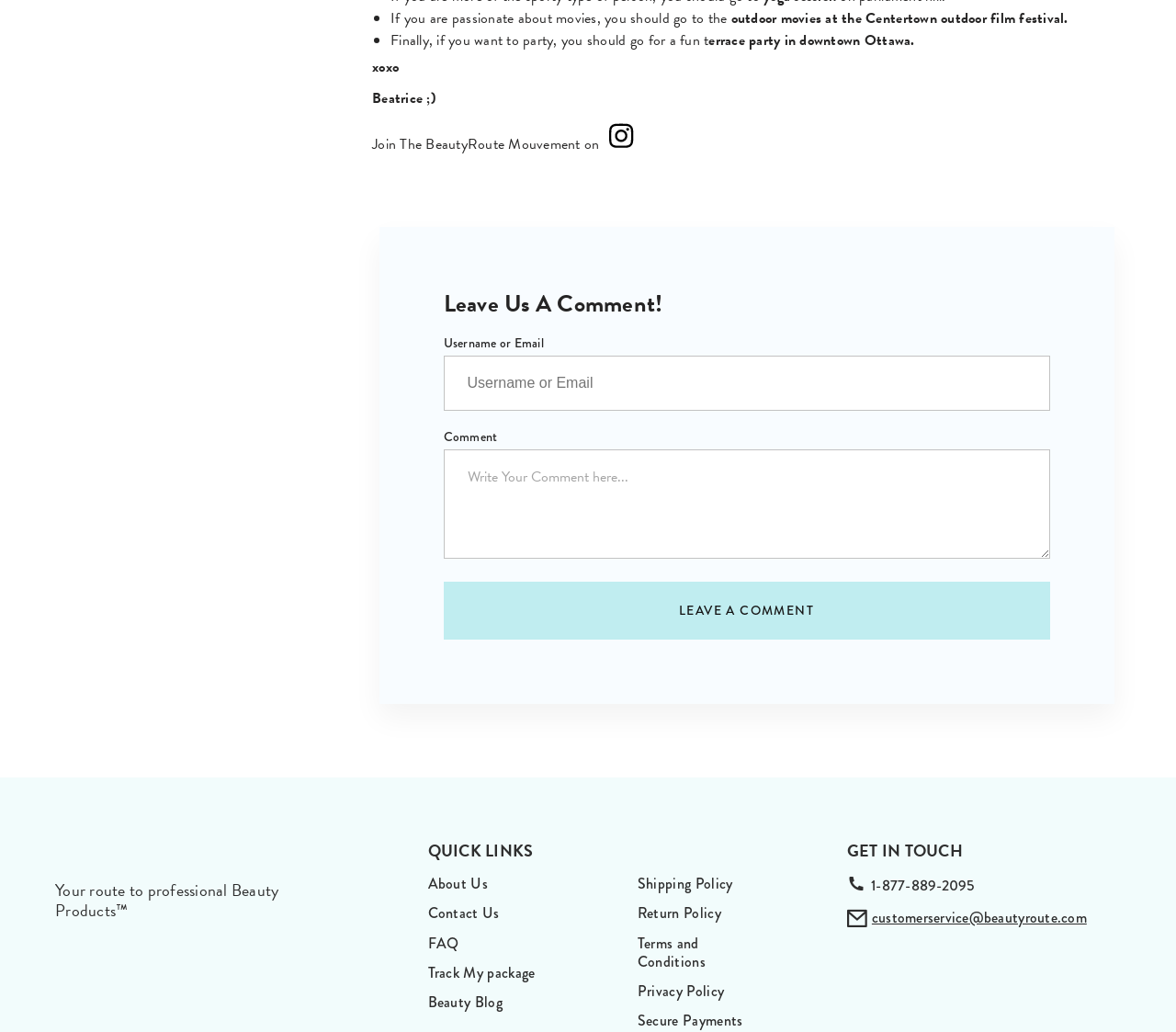Answer the question with a single word or phrase: 
What is the company's slogan?

Your route to professional Beauty Products